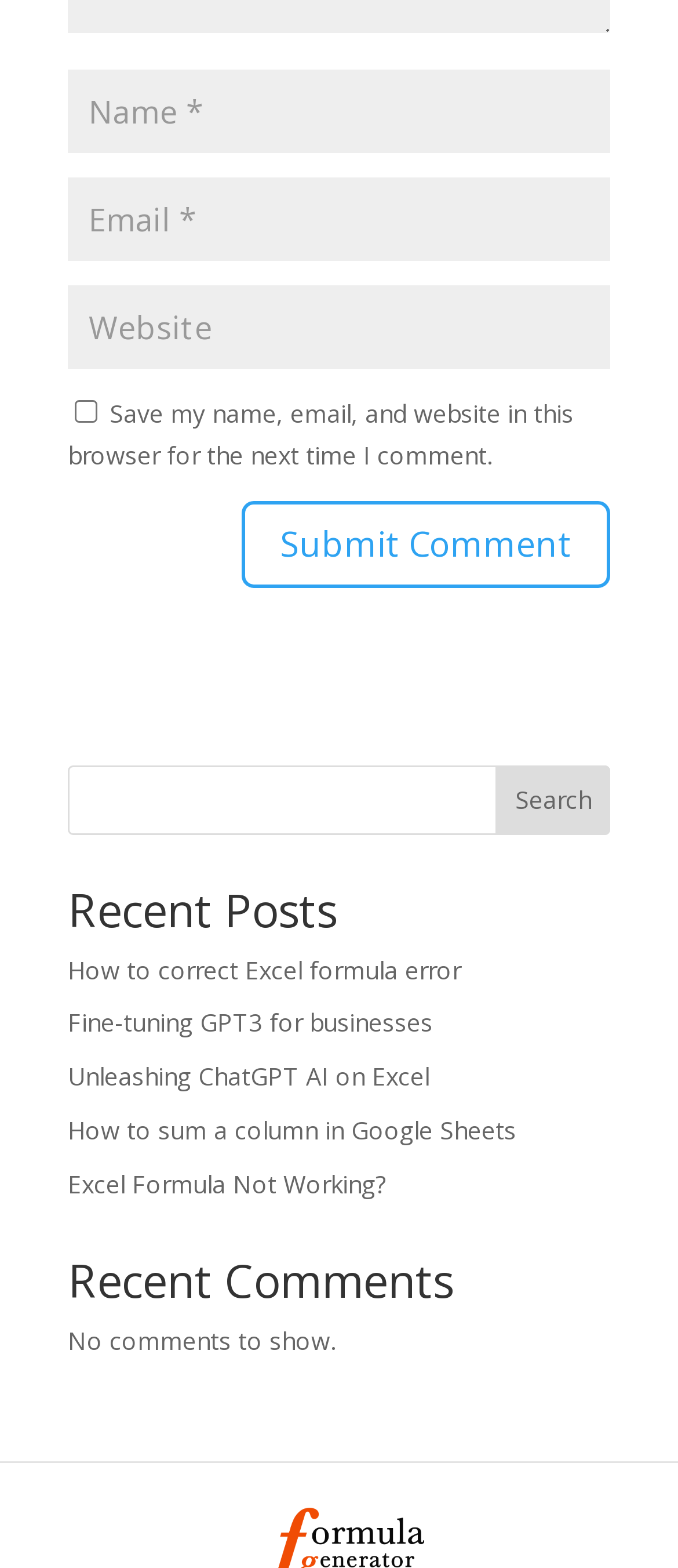What is the function of the button at the bottom?
Answer with a single word or phrase, using the screenshot for reference.

Search